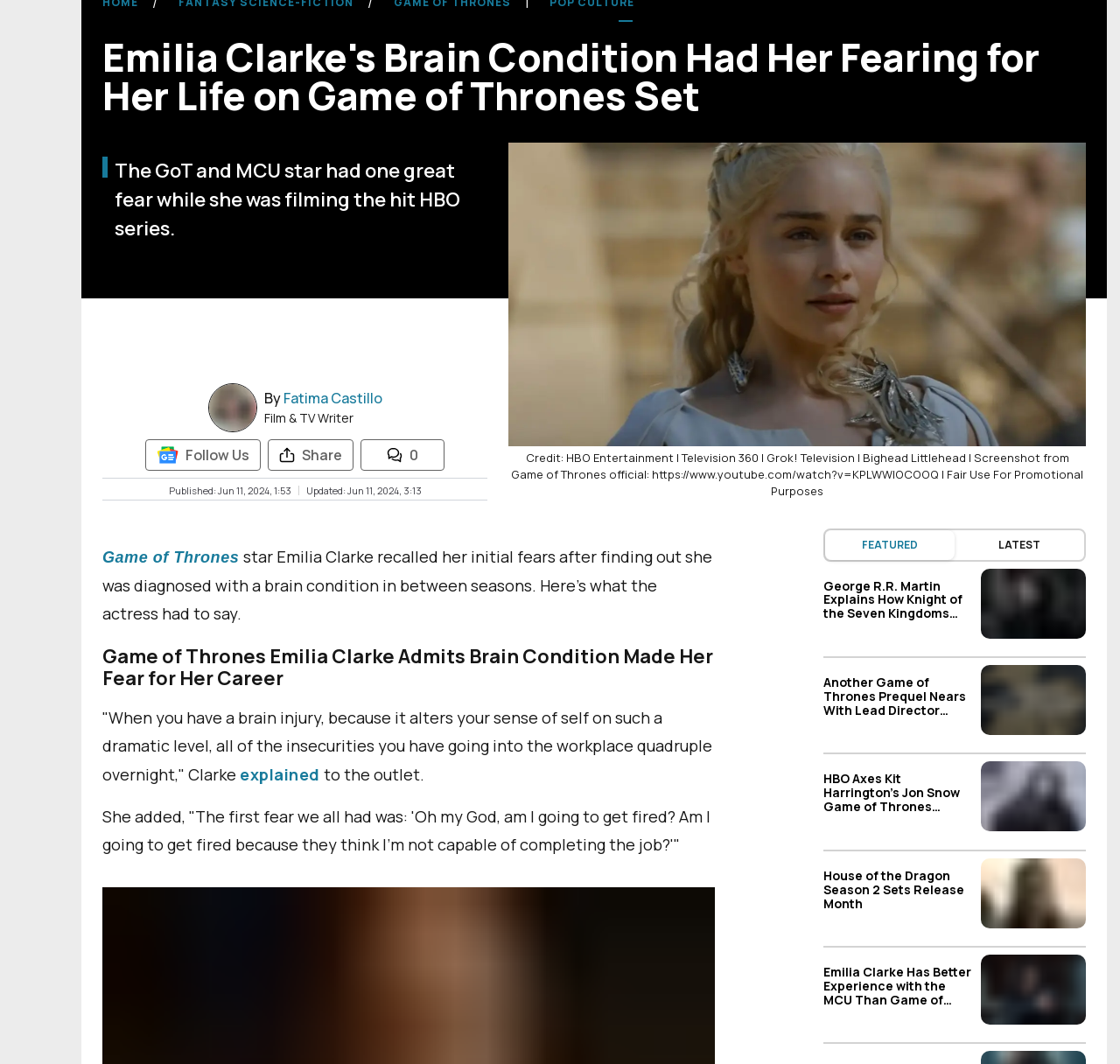Identify the bounding box coordinates of the region that should be clicked to execute the following instruction: "Click on the 'Follow Us' link".

[0.13, 0.412, 0.233, 0.442]